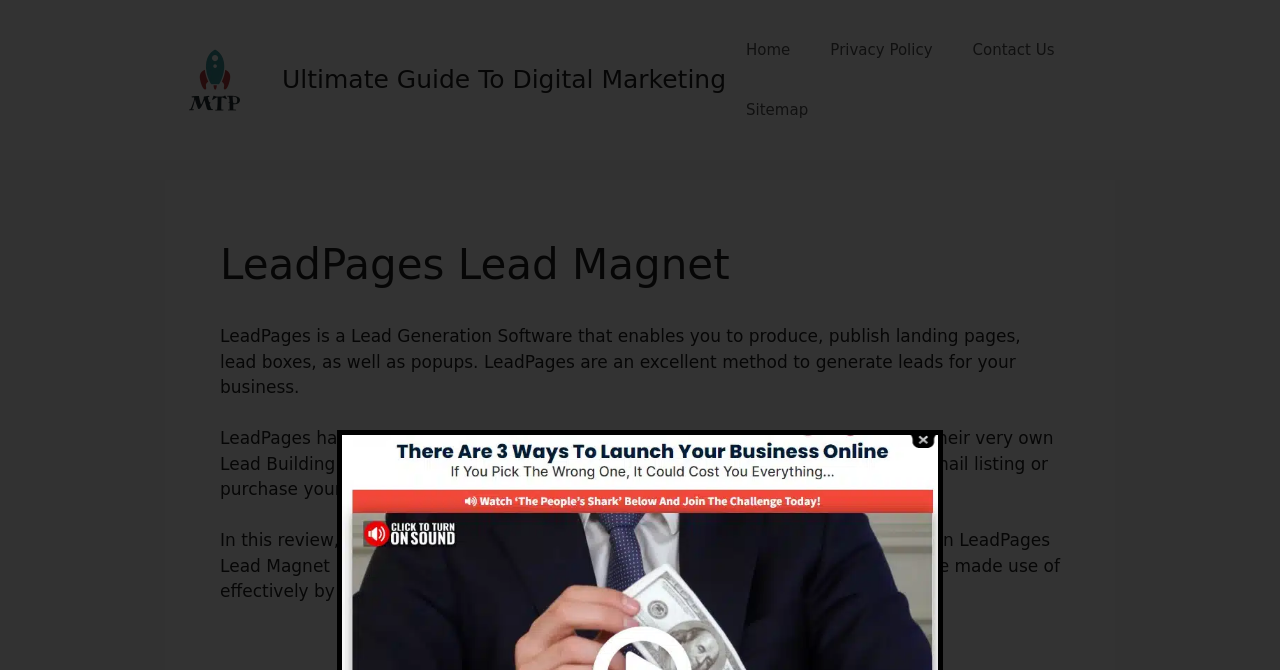Give a one-word or phrase response to the following question: What is the main topic of the webpage?

LeadPages